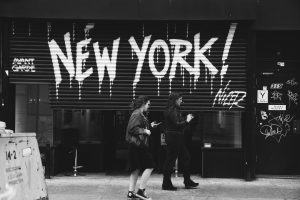Analyze the image and answer the question with as much detail as possible: 
What is the atmosphere of the city?

The question inquires about the atmosphere of the city depicted in the image. According to the caption, the individuals in the image appear engaged with their surroundings, which highlights the city's vibrant, bustling atmosphere.